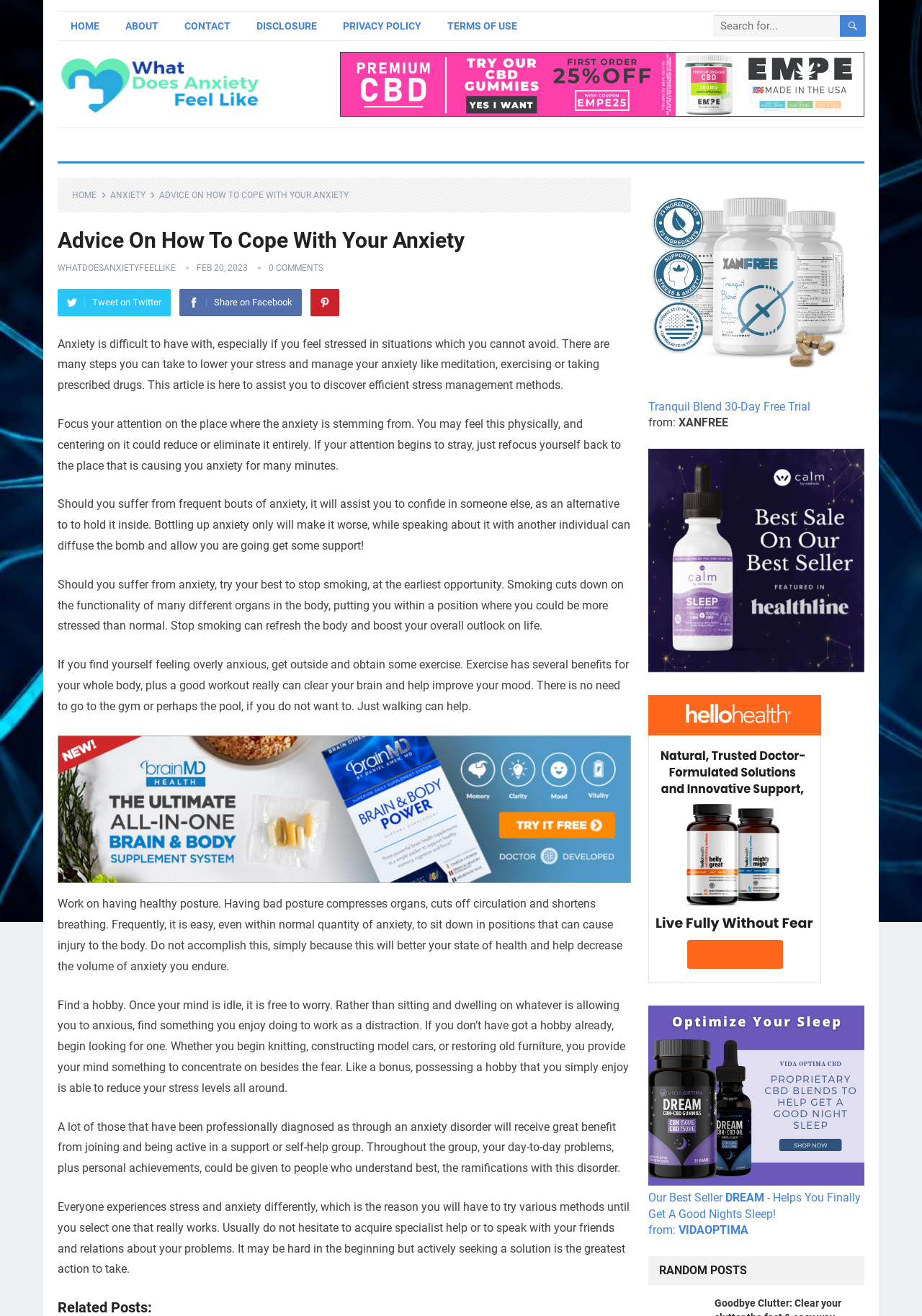Give a detailed account of the webpage, highlighting key information.

This webpage is about coping with anxiety, with the main title "Advice On How To Cope With Your Anxiety" at the top. The page has a navigation menu at the top with links to "HOME", "ABOUT", "CONTACT", "DISCLOSURE", "PRIVACY POLICY", and "TERMS OF USE". There is also a search box at the top right corner.

Below the navigation menu, there is a large banner with a background image and several links, including "HOME" and "ANXIETY". The banner also contains the main title of the page and a heading that reads "FEB 20, 2023" with links to "WHATDOESANXIETYFEELLIKE" and "0 COMMENTS" next to it.

The main content of the page is divided into several sections. The first section provides an introduction to anxiety, explaining that it can be difficult to deal with, especially in situations that cannot be avoided. The section also mentions that there are many steps that can be taken to lower stress and manage anxiety, such as meditation, exercise, and taking prescribed drugs.

The following sections provide tips and advice on how to cope with anxiety. These sections are presented in a series of paragraphs, each with a specific tip or advice. The tips include focusing on the source of anxiety, confiding in someone else, quitting smoking, exercising, and maintaining good posture. There are also links to external resources, such as a free trial for "Brain & Body Power" and a "Tranquil Blend 30-Day Free Trial".

The page also features several advertisements and promotions, including links to "Buy 1, Get 1 Sleep Oil Tincture" and "Immune Health, digestion, detox" products. There is also a section titled "RANDOM POSTS" at the bottom of the page.

Throughout the page, there are several images, including icons for Twitter, Facebook, and Pinterest, as well as images for the various products and promotions being advertised.